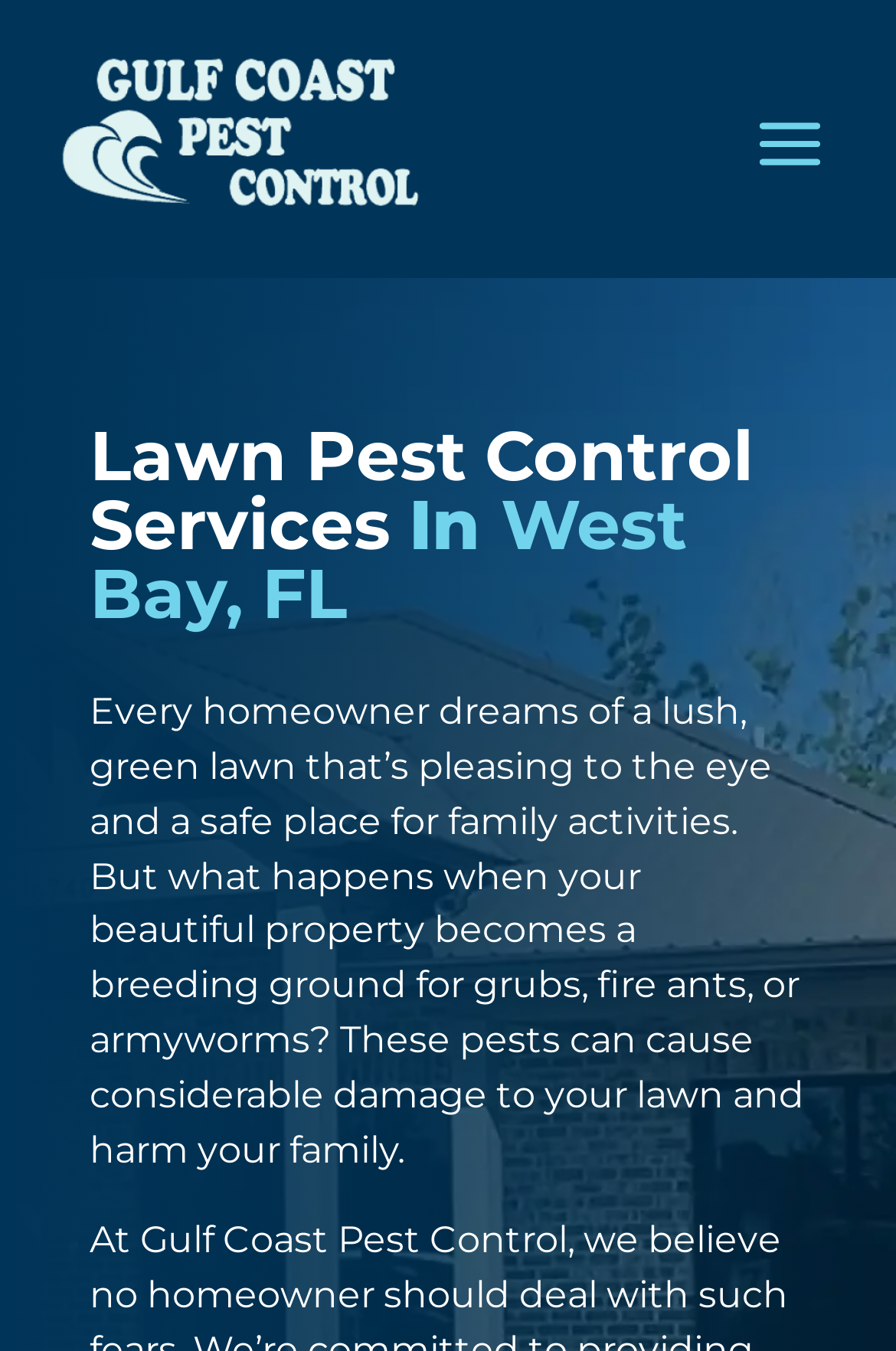What is the text of the webpage's headline?

Lawn Pest Control Services In West Bay, FL